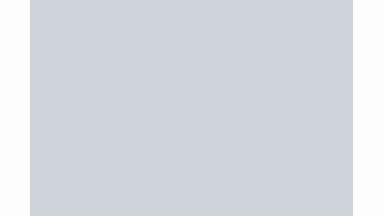Give a detailed account of what is happening in the image.

The image associated with the article discusses "LipoFirm Pro," a treatment designed to sculpt the body and enhance confidence. It likely showcases elements related to the aesthetics clinic's offerings, aligning with details provided in the text surrounding it. This article aims to inform readers about LipoFirm Pro’s benefits while encouraging them to explore further information and consider scheduling a treatment. The featured image plays a significant role in visually representing the topic, enriching the reader's understanding of the clinic’s services.